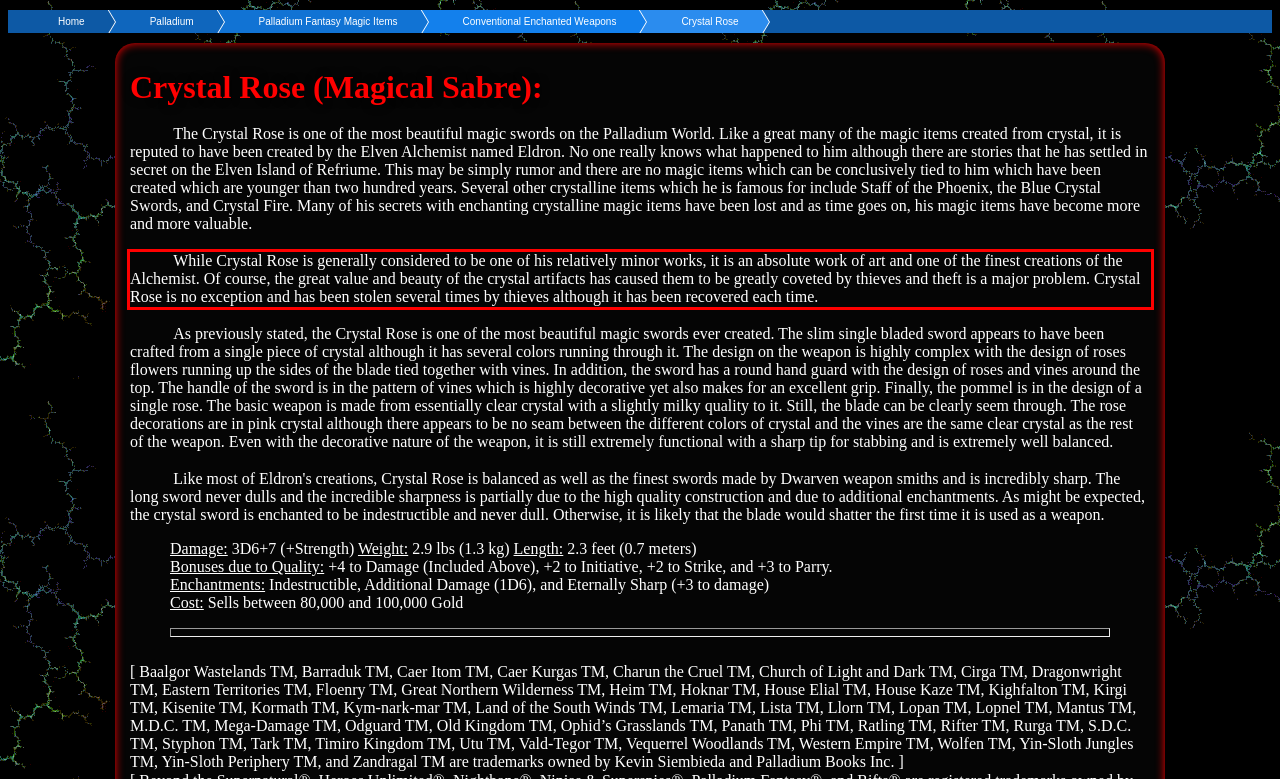Review the screenshot of the webpage and recognize the text inside the red rectangle bounding box. Provide the extracted text content.

While Crystal Rose is generally considered to be one of his relatively minor works, it is an absolute work of art and one of the finest creations of the Alchemist. Of course, the great value and beauty of the crystal artifacts has caused them to be greatly coveted by thieves and theft is a major problem. Crystal Rose is no exception and has been stolen several times by thieves although it has been recovered each time.